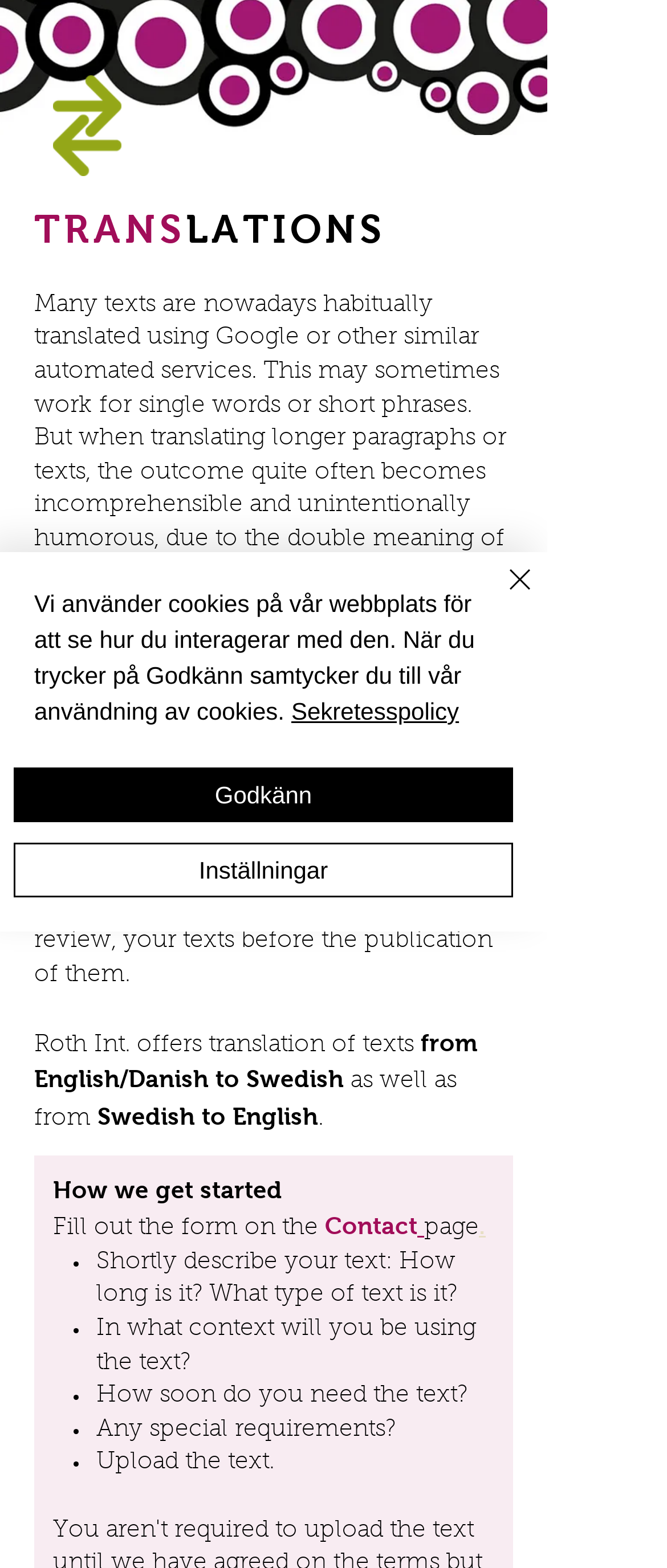How can I get started with Roth Int.'s translation services?
Could you please answer the question thoroughly and with as much detail as possible?

I found this information by reading the text on the webpage, specifically the sentence 'Fill out the form on the Contact page'.